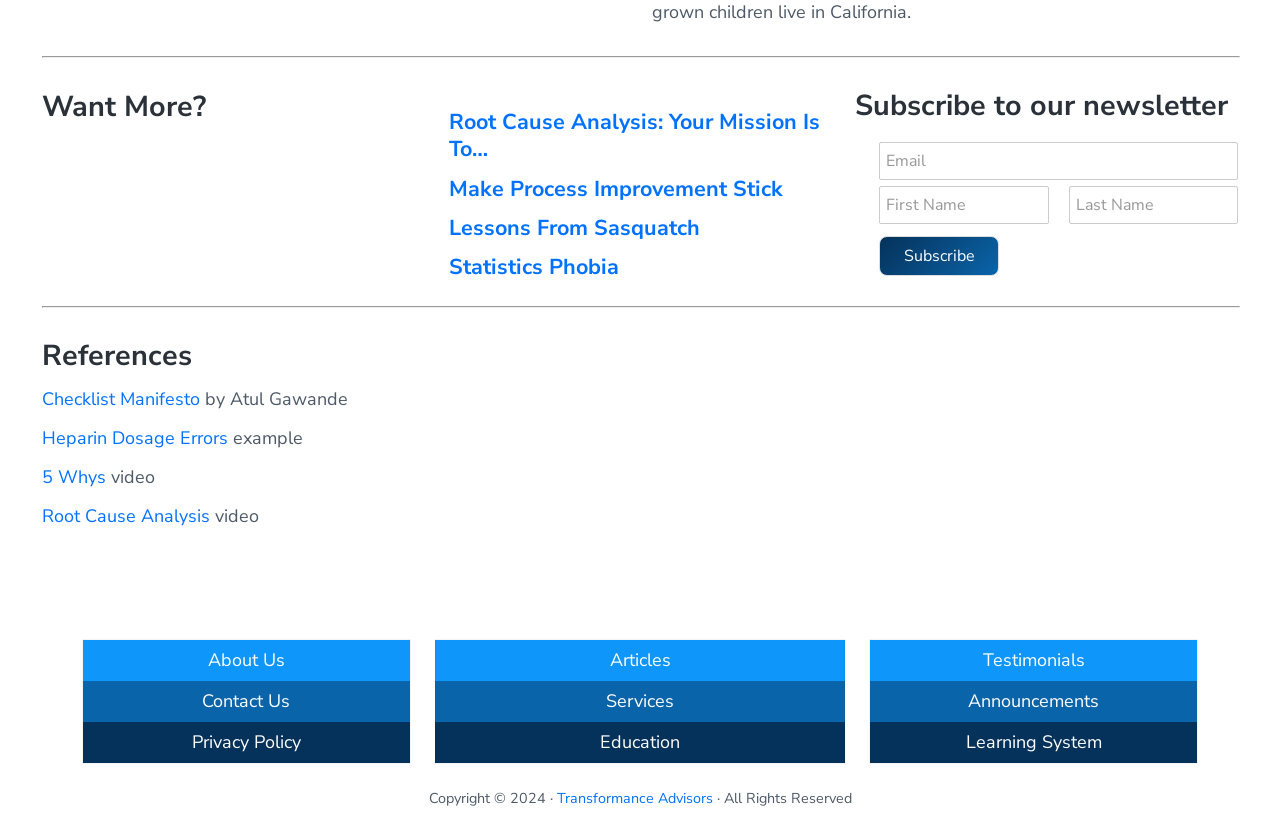What is the title of the first heading?
Based on the screenshot, provide a one-word or short-phrase response.

Want More?